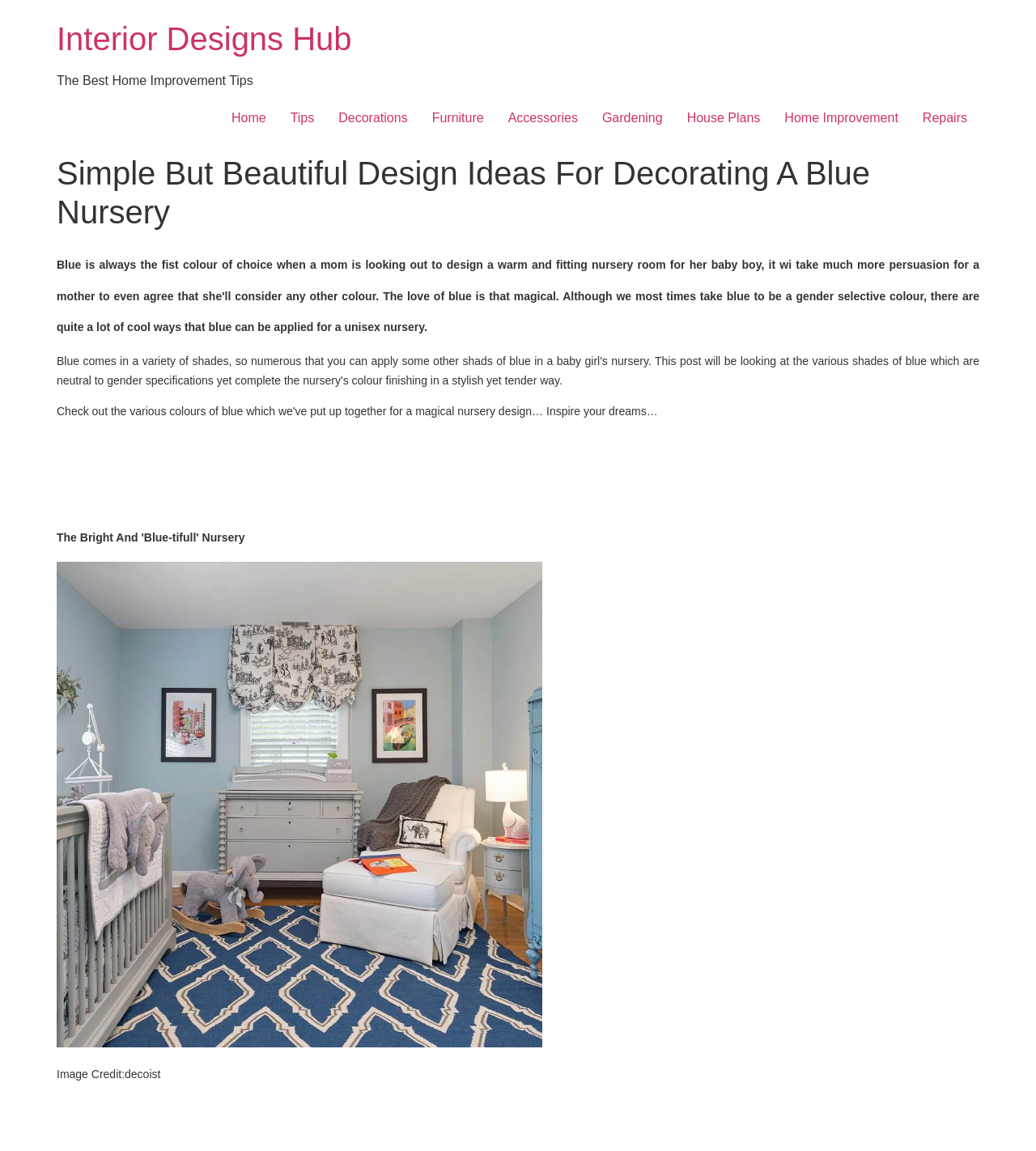Please provide a short answer using a single word or phrase for the question:
How many links are present in the top navigation bar?

9